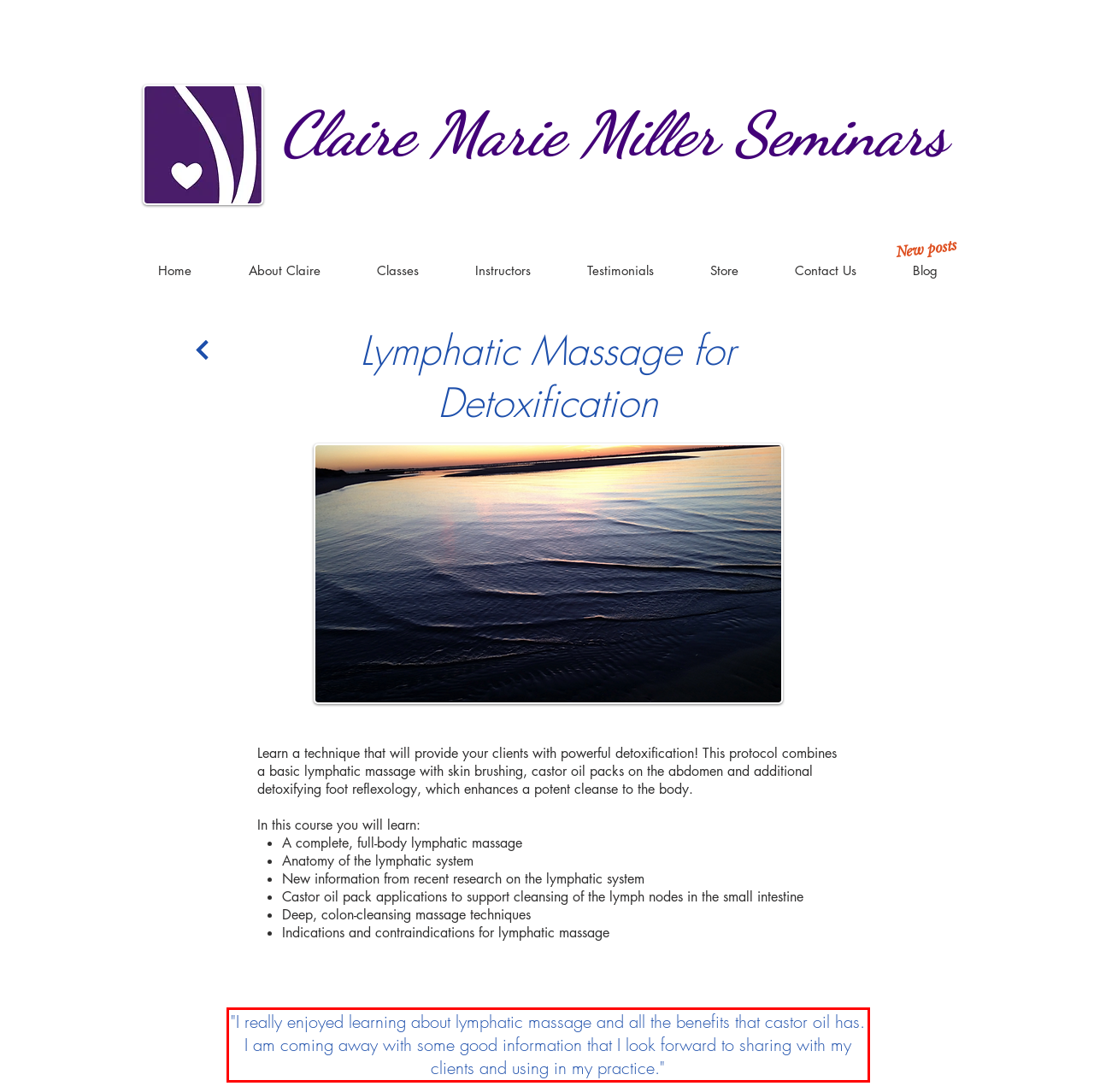Inspect the webpage screenshot that has a red bounding box and use OCR technology to read and display the text inside the red bounding box.

"I really enjoyed learning about lymphatic massage and all the benefits that castor oil has. I am coming away with some good information that I look forward to sharing with my clients and using in my practice."